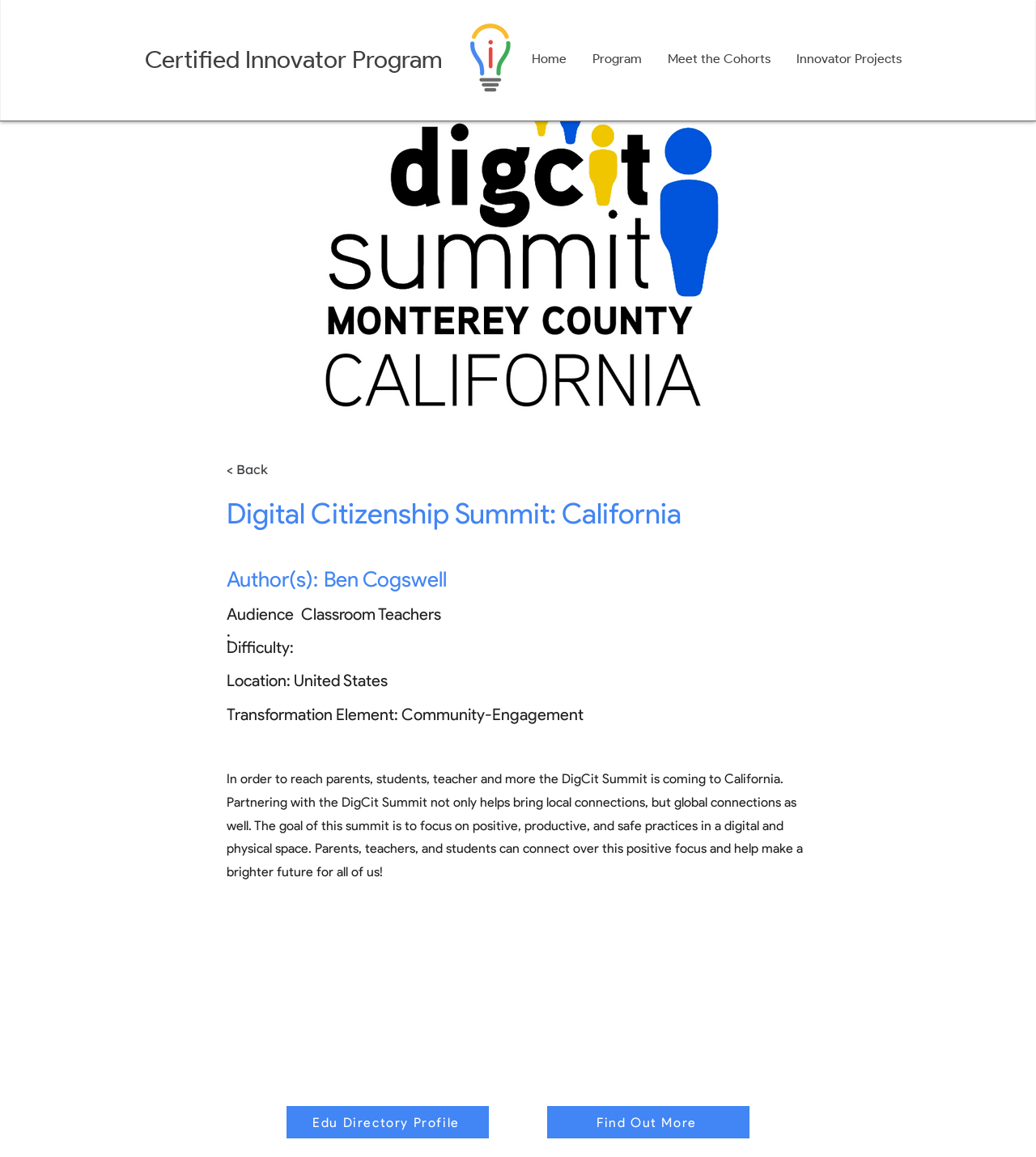Determine the bounding box coordinates of the region that needs to be clicked to achieve the task: "View the Digital Citizenship Summit: California page".

[0.219, 0.429, 0.791, 0.459]